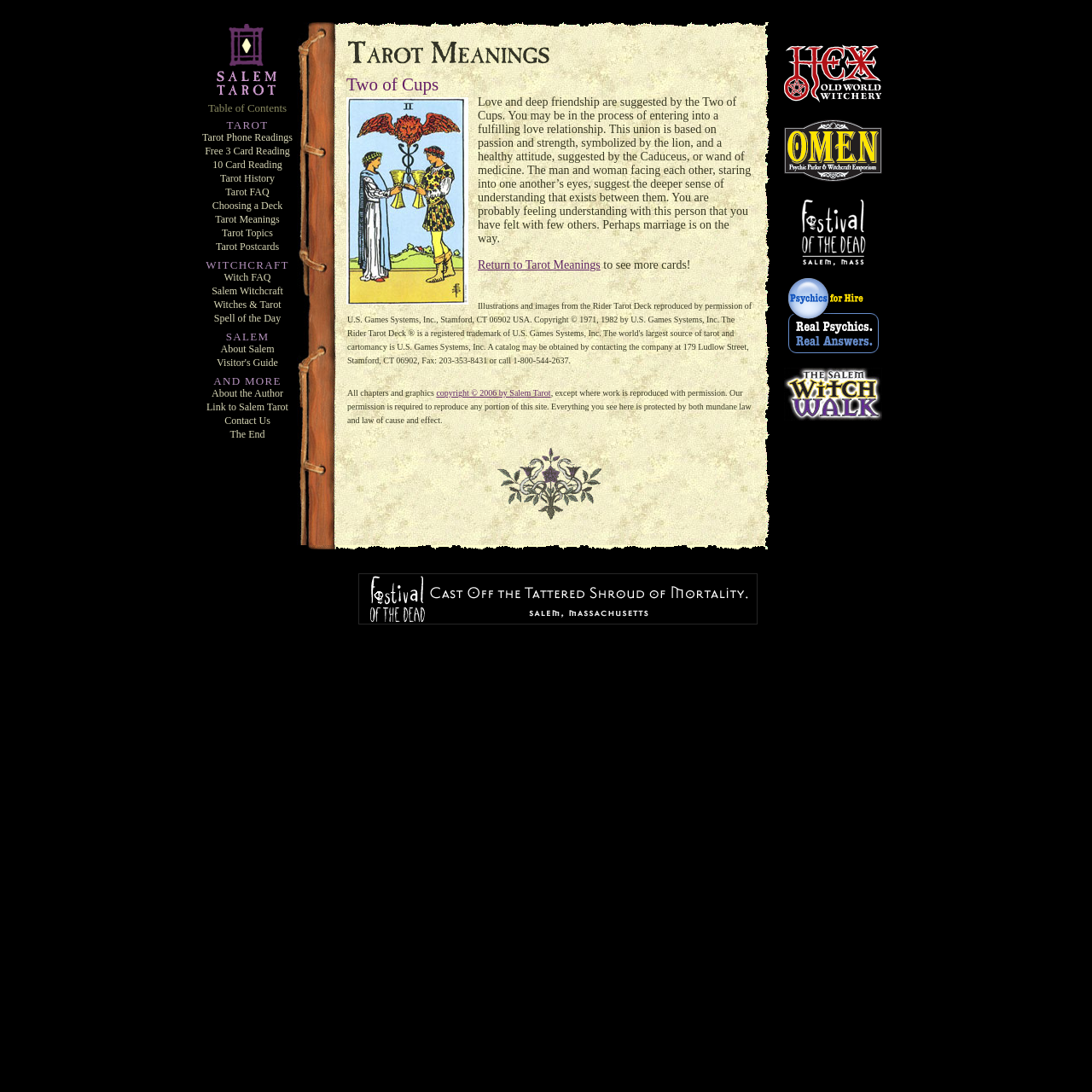Craft a detailed narrative of the webpage's structure and content.

The webpage is about Salem Tarot, specifically the Two of Cups tarot card. At the top, there is a navigation menu with links to various sections, including Tarot, Witchcraft, Salem, and More. Below the menu, there is a main content area with a heading "Tarot Meanings" and three images: "Tarot Meanings", "Free Tarot Reading", and "Tarot Decks".

The main content area is divided into two sections. The left section has a heading "Two of Cups" and a detailed description of the tarot card, including its meaning, symbolism, and possible interpretations. There is also an image of the tarot card. The right section has a list of links to related topics, including "Return to Tarot Meanings" and "Salem Tarot Home Page".

At the bottom of the page, there is a copyright notice stating that all chapters and graphics are copyrighted by Salem Tarot, except where reproduced with permission. The notice also warns that everything on the site is protected by both mundane law and law of cause and effect.